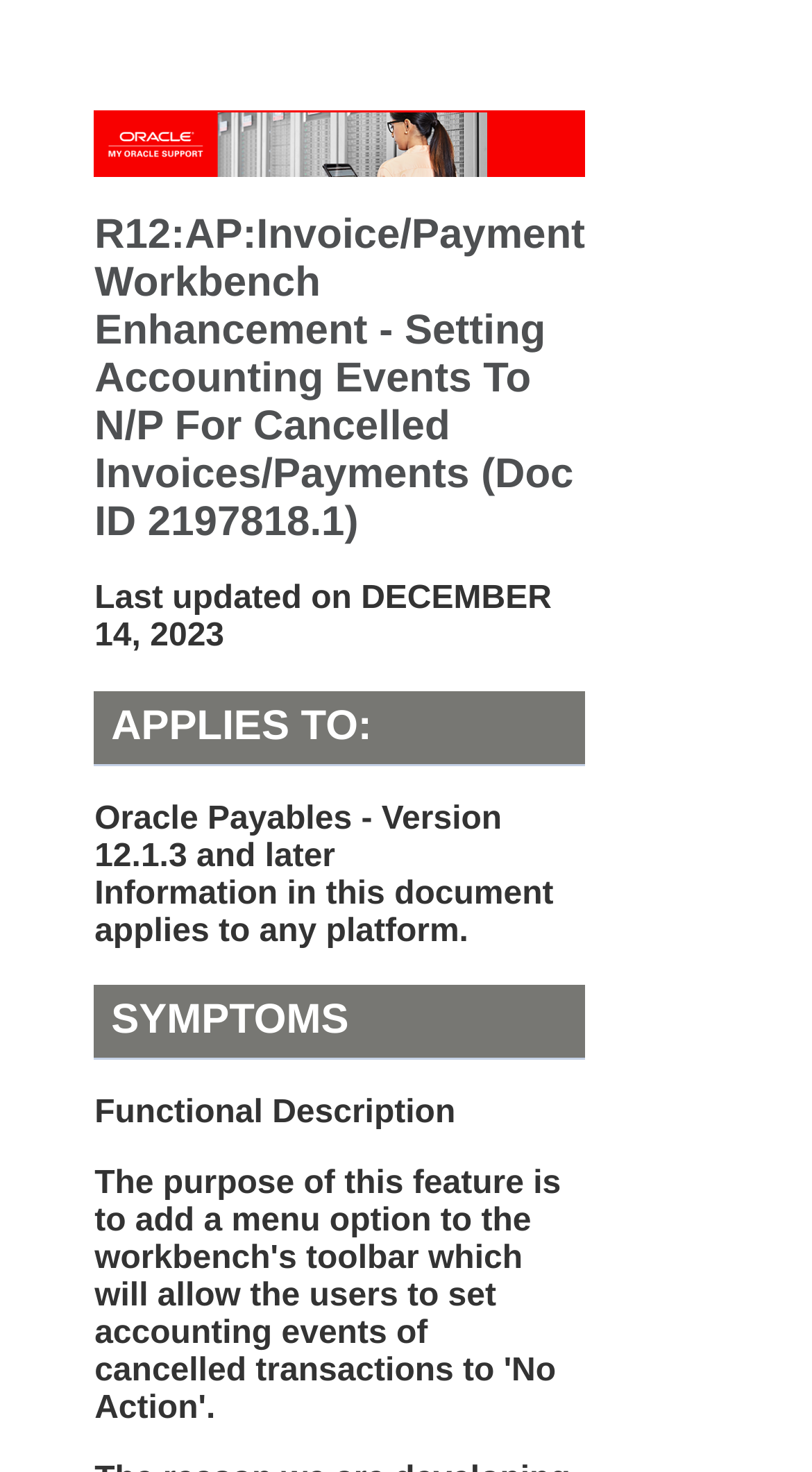Create an elaborate caption for the webpage.

The webpage is about a specific enhancement in Oracle Payables, version 12.1.3 and later, related to setting accounting events to N/P for cancelled invoices and payments. 

At the top, there is a banner with the title "My Oracle Support Banner" accompanied by an image. Below the banner, the title of the webpage "R12:AP:Invoice/Payment Workbench Enhancement - Setting Accounting Events To N/P For Cancelled Invoices/Payments (Doc ID 2197818.1)" is displayed prominently. 

To the right of the title, the last updated date, "DECEMBER 14, 2023", is shown. 

Further down, there are several sections, including "APPLIES TO:", which specifies that the information applies to Oracle Payables, version 12.1.3 and later, and that it is applicable to any platform. 

Below this section, there is a "SYMPTOMS" section, followed by a "Functional Description" section.